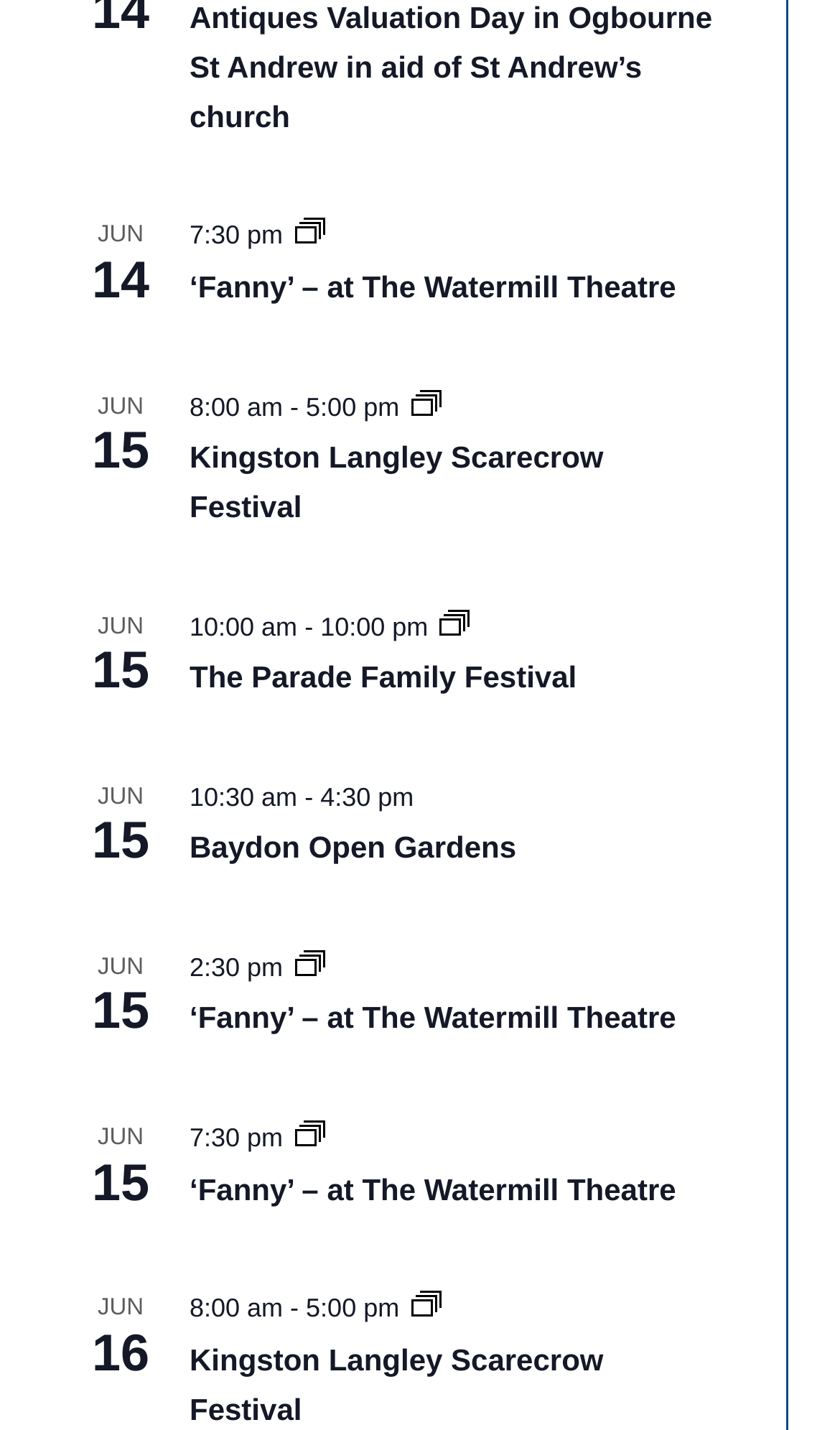Identify the bounding box coordinates of the element to click to follow this instruction: 'Click on 'Event Series''. Ensure the coordinates are four float values between 0 and 1, provided as [left, top, right, bottom].

[0.489, 0.274, 0.525, 0.295]